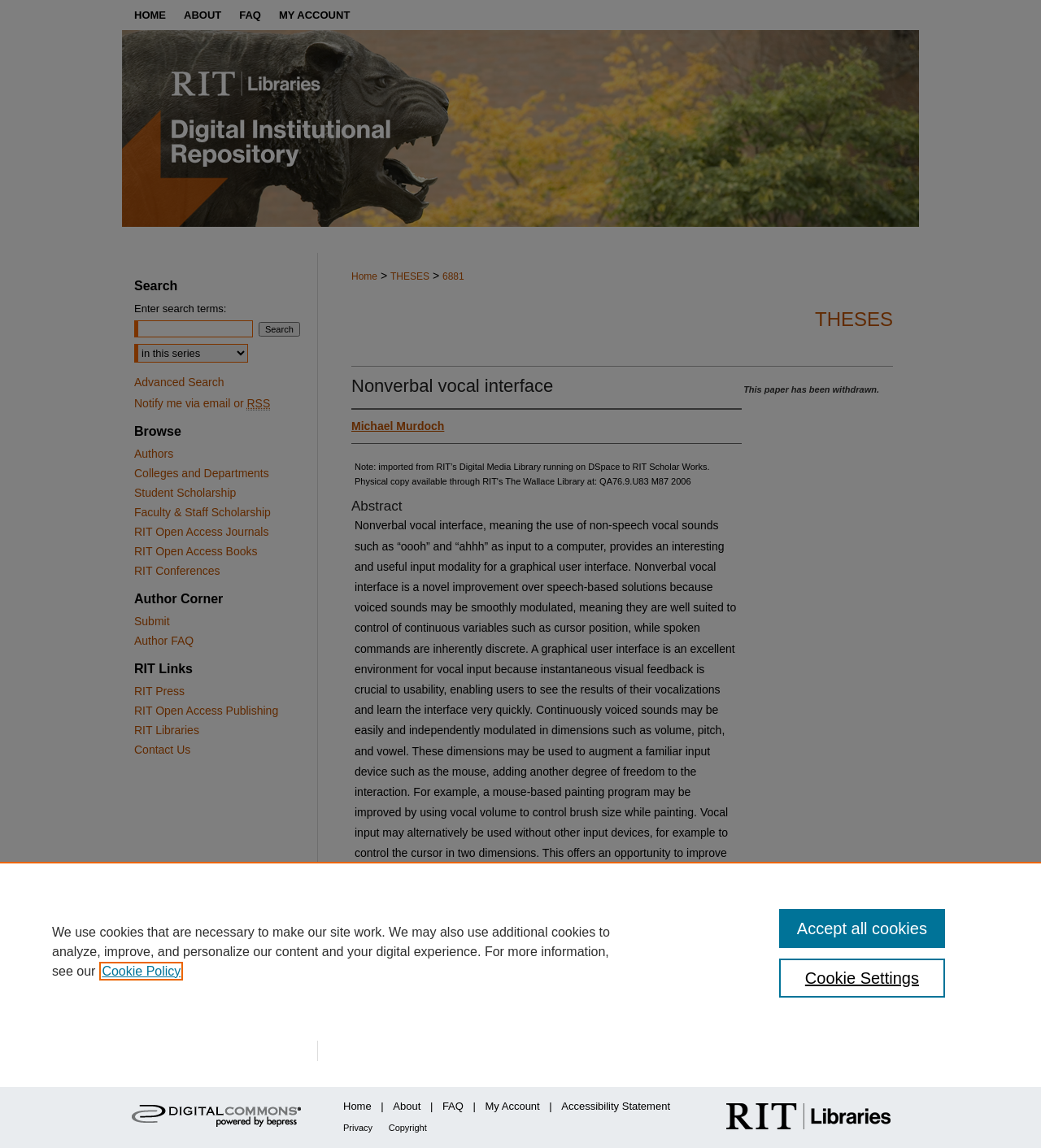Kindly provide the bounding box coordinates of the section you need to click on to fulfill the given instruction: "View the 'THESES' page".

[0.375, 0.236, 0.412, 0.246]